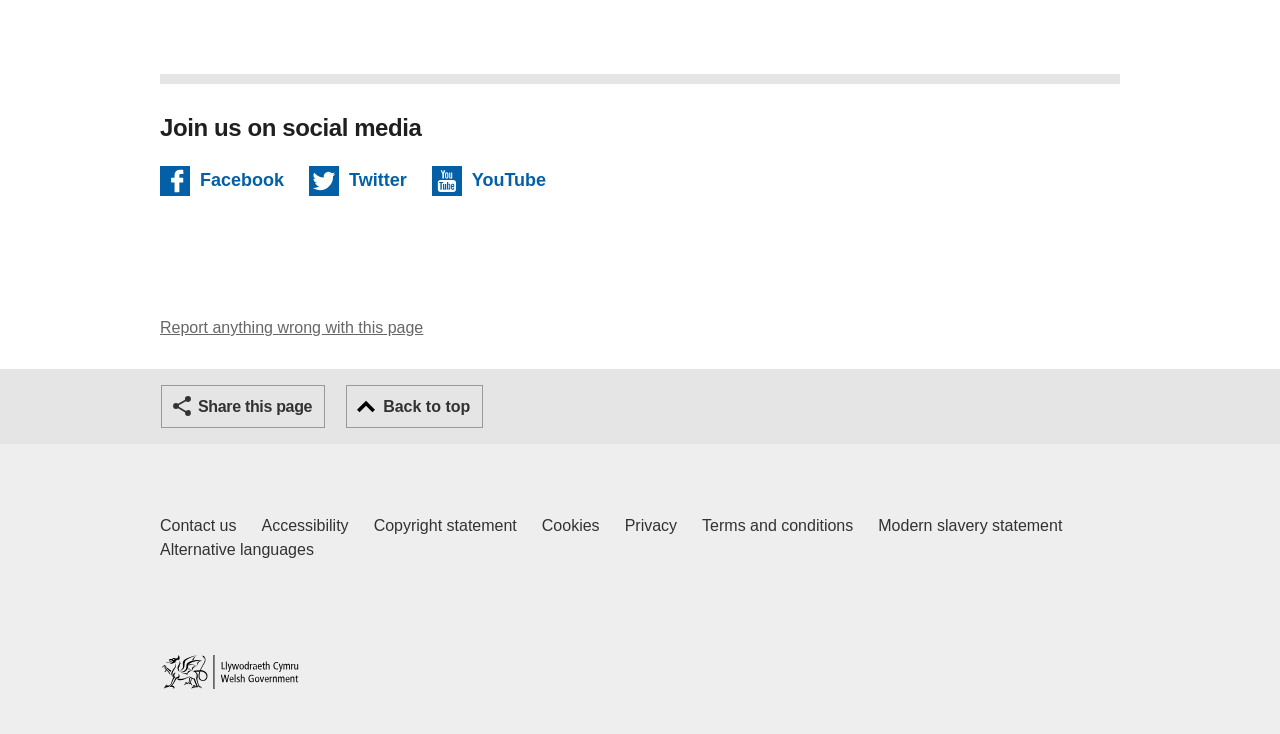Please mark the bounding box coordinates of the area that should be clicked to carry out the instruction: "Contact us Welsh Government and our main services".

[0.125, 0.7, 0.185, 0.732]